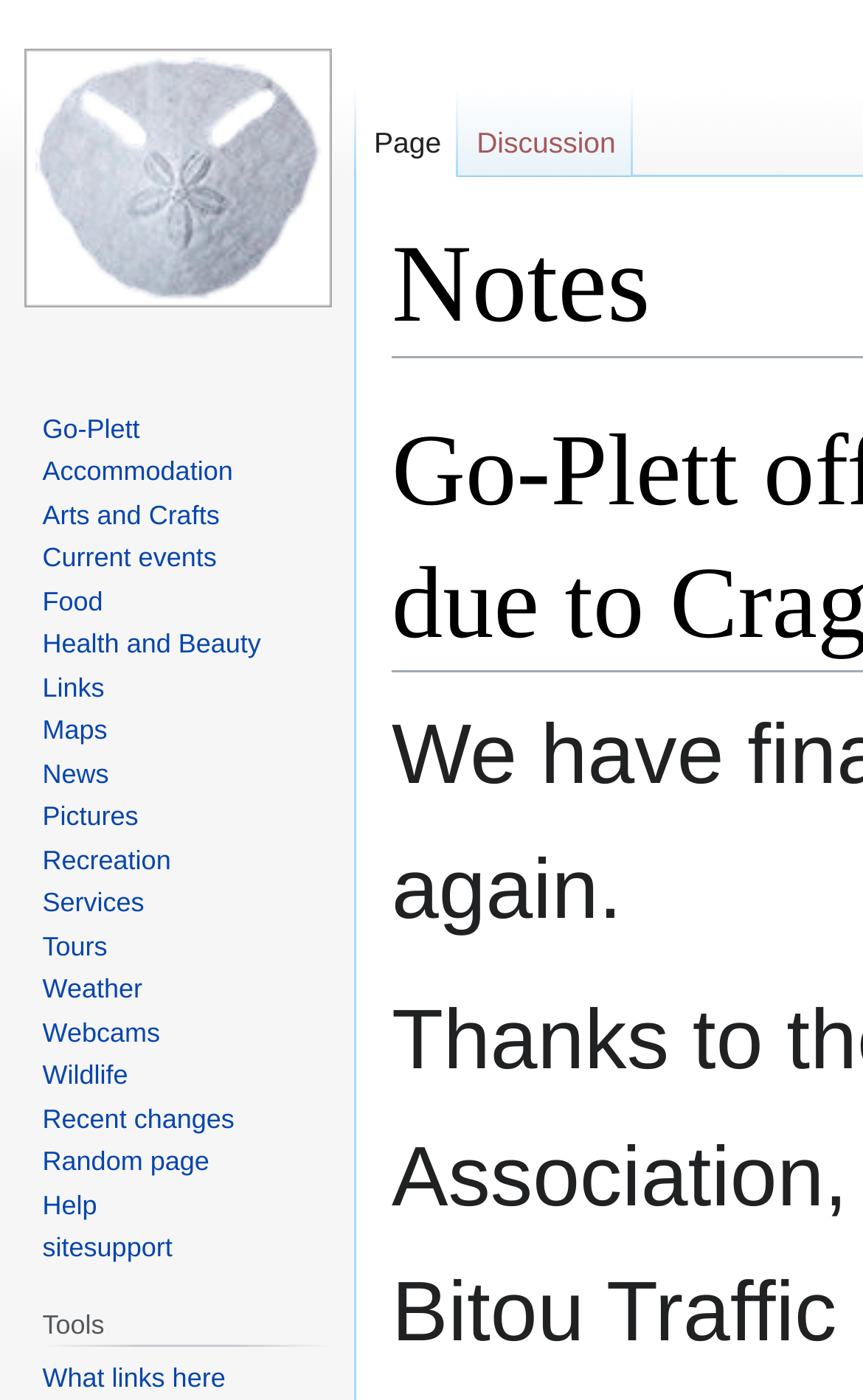Determine the bounding box coordinates for the clickable element to execute this instruction: "Visit the main page". Provide the coordinates as four float numbers between 0 and 1, i.e., [left, top, right, bottom].

[0.0, 0.0, 0.41, 0.253]